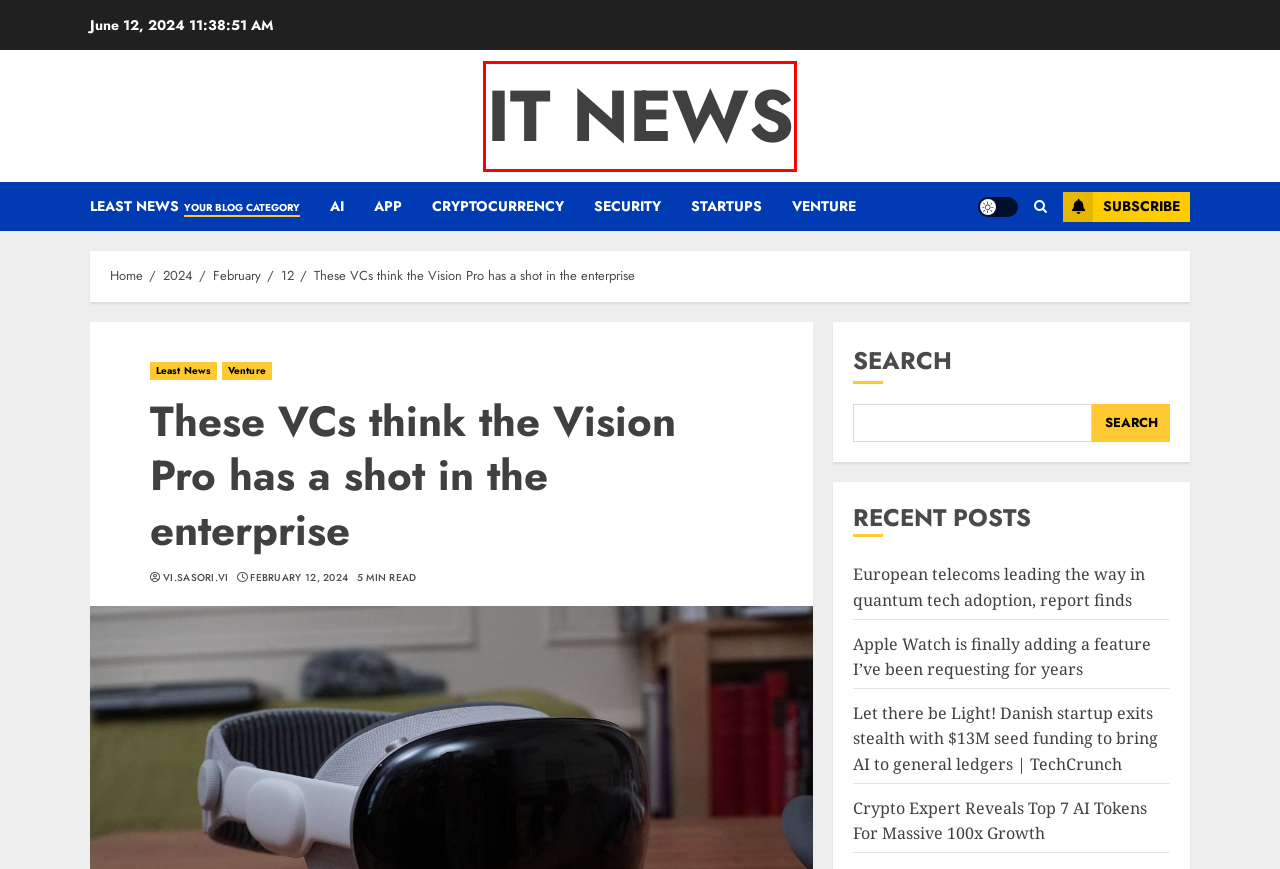Review the screenshot of a webpage that includes a red bounding box. Choose the most suitable webpage description that matches the new webpage after clicking the element within the red bounding box. Here are the candidates:
A. Startups – IT NEWS
B. App – IT NEWS
C. IT NEWS
D. Crypto Expert Reveals Top 7 AI Tokens For Massive 100x Growth – IT NEWS
E. February 2024 – IT NEWS
F. Security – IT NEWS
G. Venture – IT NEWS
H. European telecoms leading the way in quantum tech adoption, report finds – IT NEWS

C